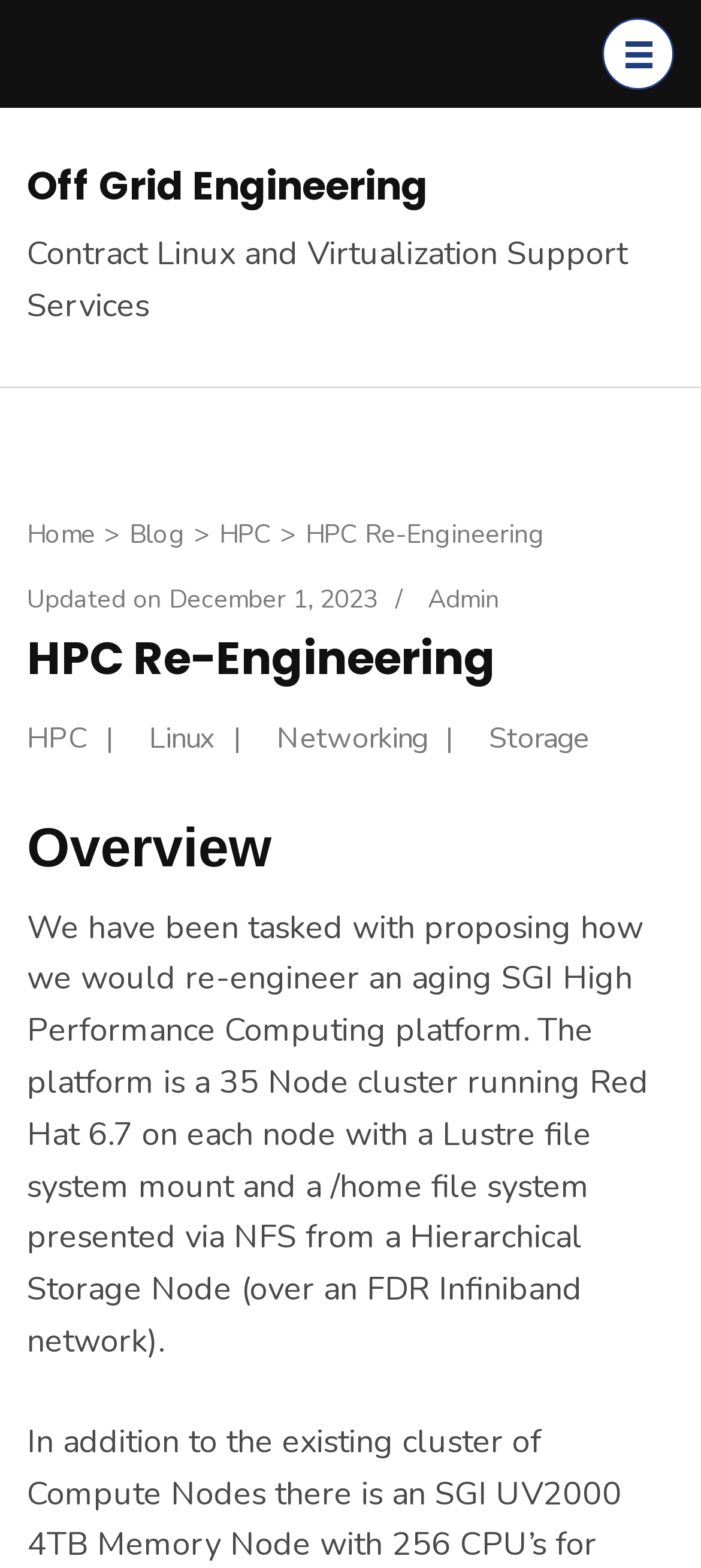Identify the bounding box coordinates of the clickable section necessary to follow the following instruction: "Click the HPC link". The coordinates should be presented as four float numbers from 0 to 1, i.e., [left, top, right, bottom].

[0.313, 0.329, 0.387, 0.352]